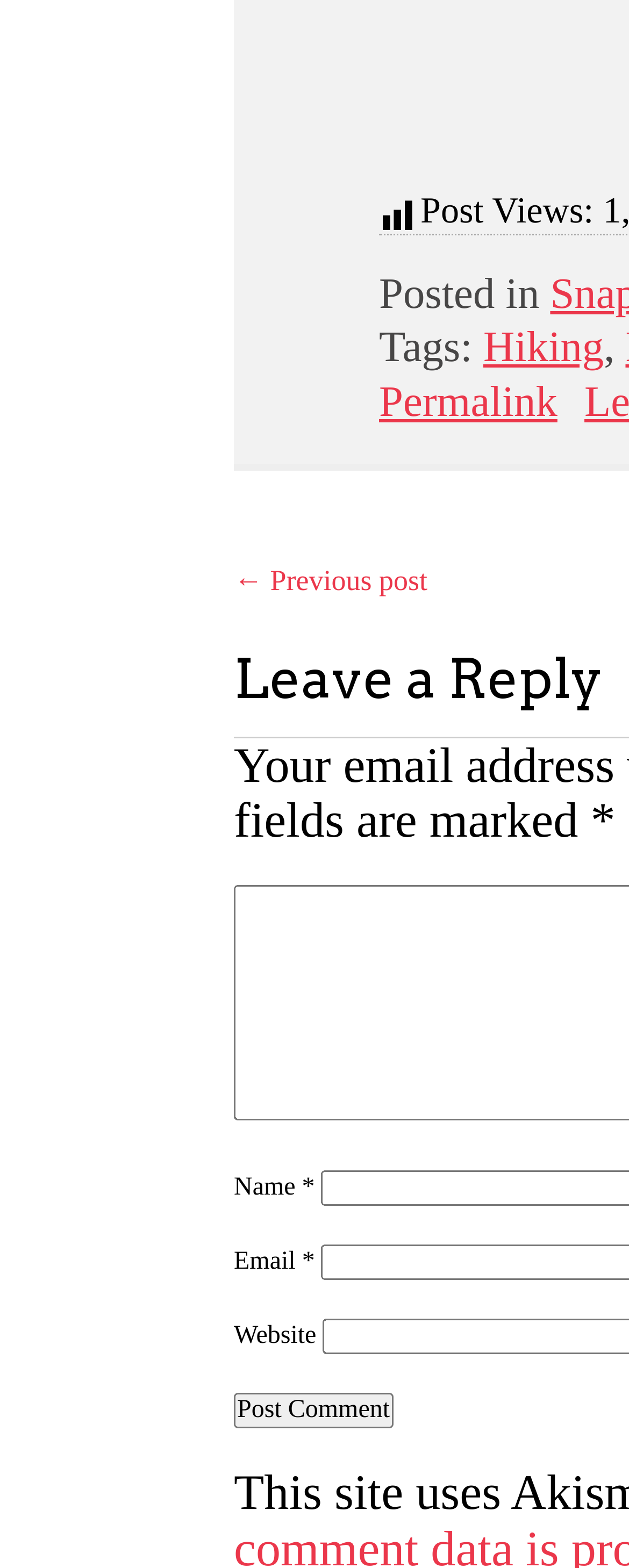What is the symbol next to the 'Permalink' link?
Answer with a single word or phrase, using the screenshot for reference.

*